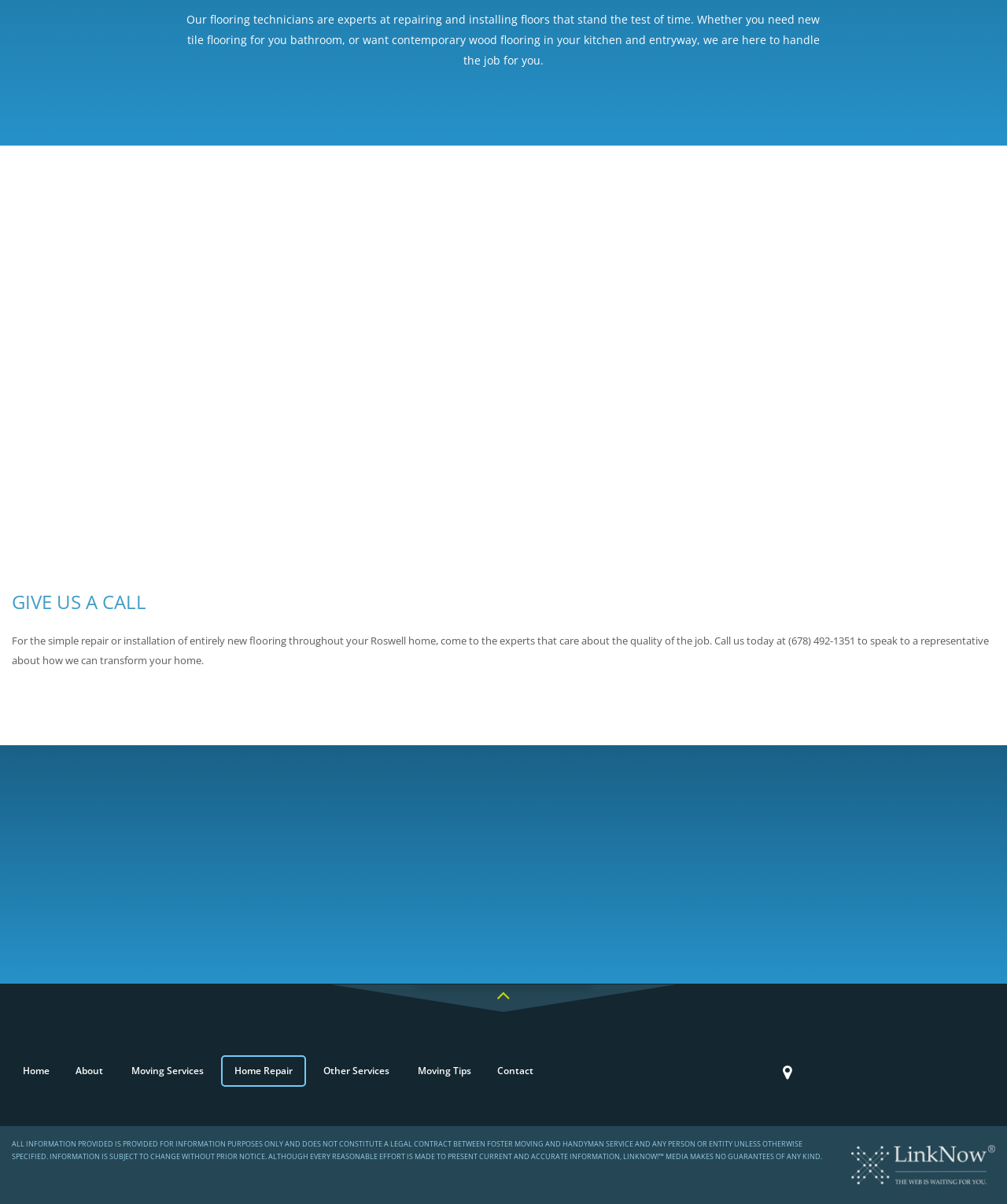Can you pinpoint the bounding box coordinates for the clickable element required for this instruction: "Click 'Contact'"? The coordinates should be four float numbers between 0 and 1, i.e., [left, top, right, bottom].

[0.483, 0.876, 0.541, 0.903]